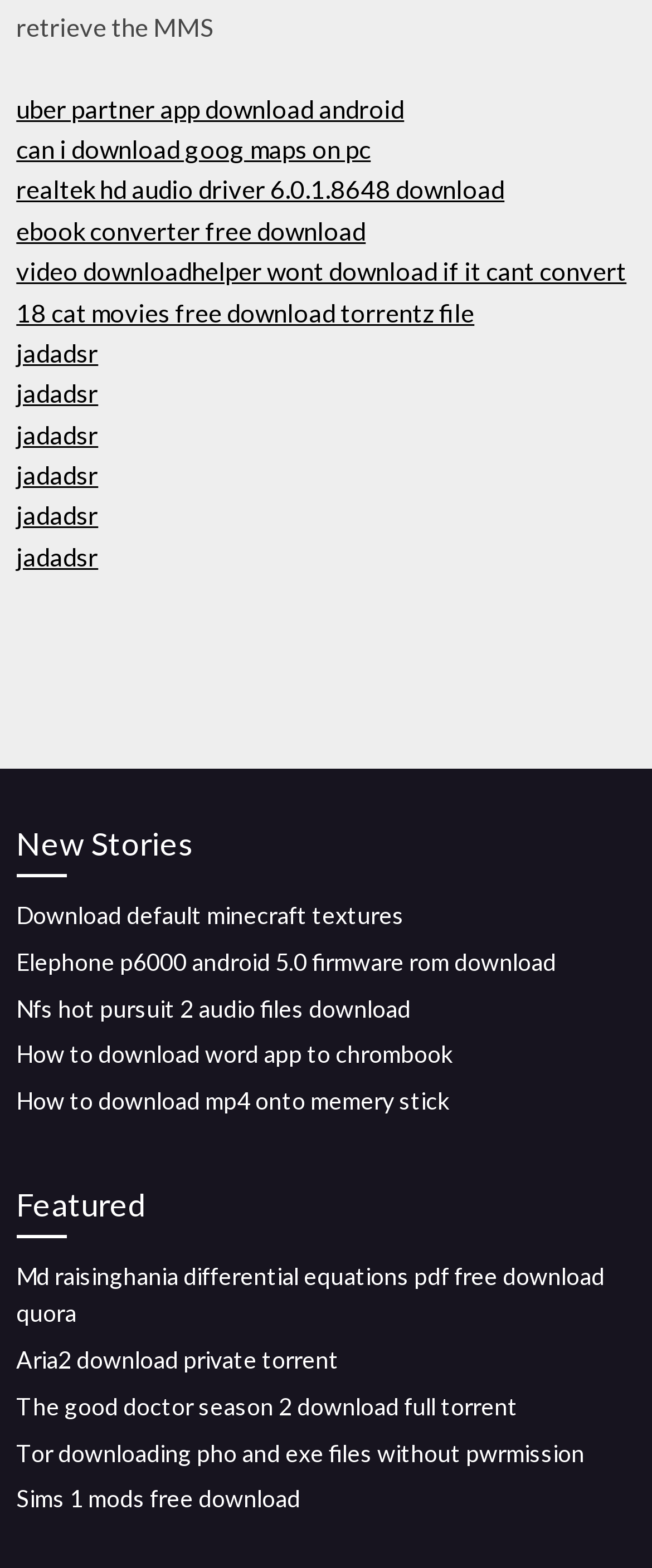Identify the bounding box coordinates for the UI element described as: "Sims 1 mods free download".

[0.025, 0.947, 0.461, 0.965]